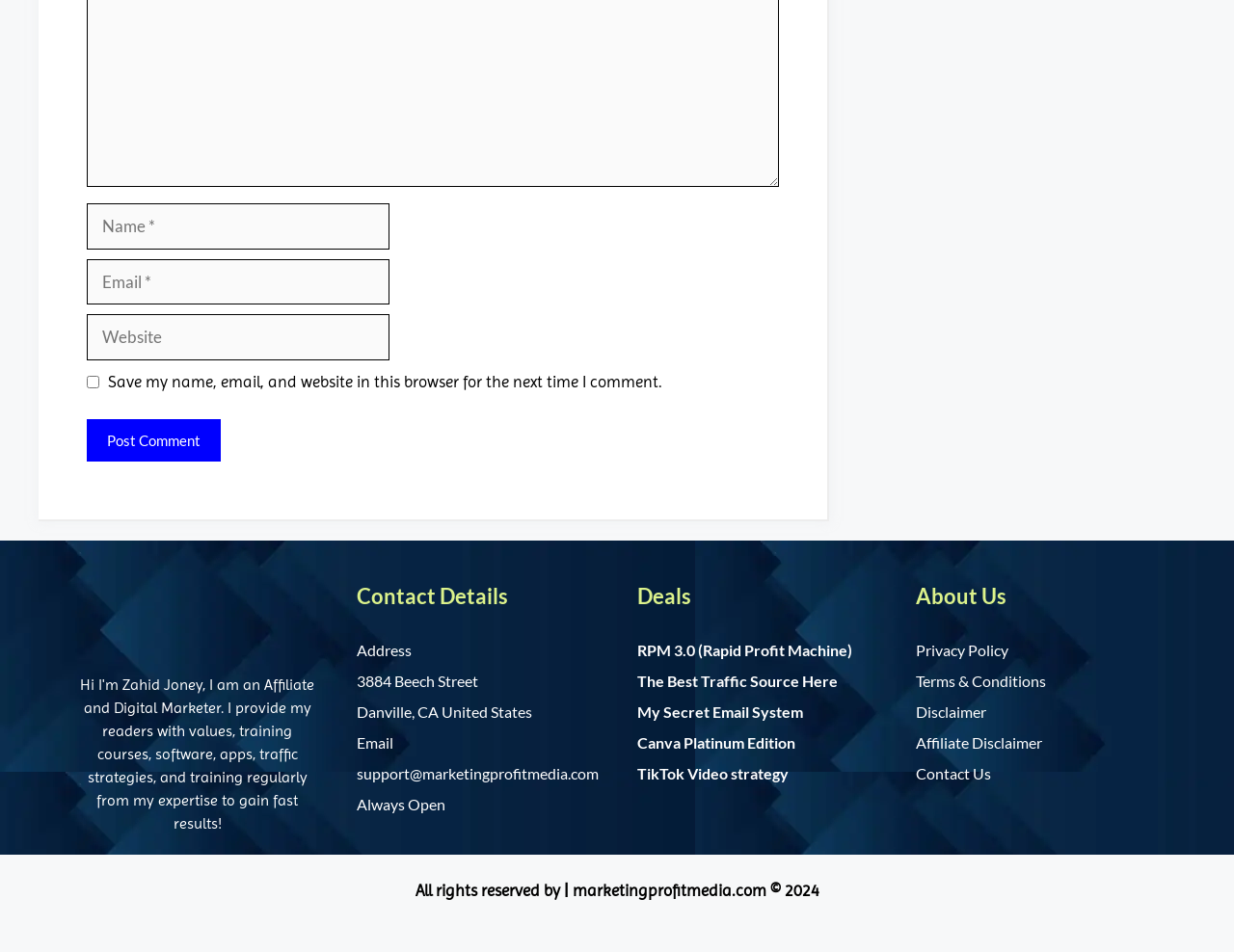Please provide a short answer using a single word or phrase for the question:
What is the purpose of the checkbox?

Save comment info